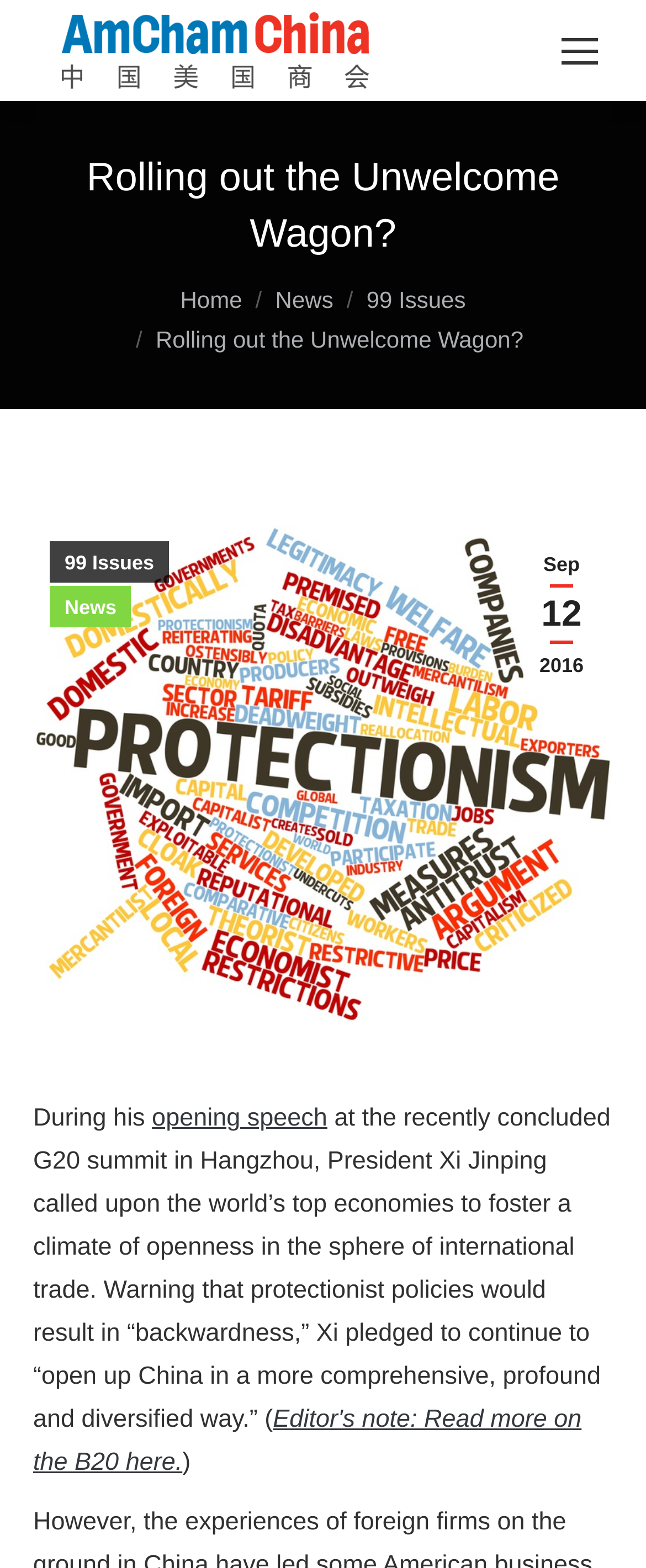What is the name of the organization?
Give a thorough and detailed response to the question.

The name of the organization can be found in the top-left corner of the webpage, where the logo and text 'AmCham China' are displayed.